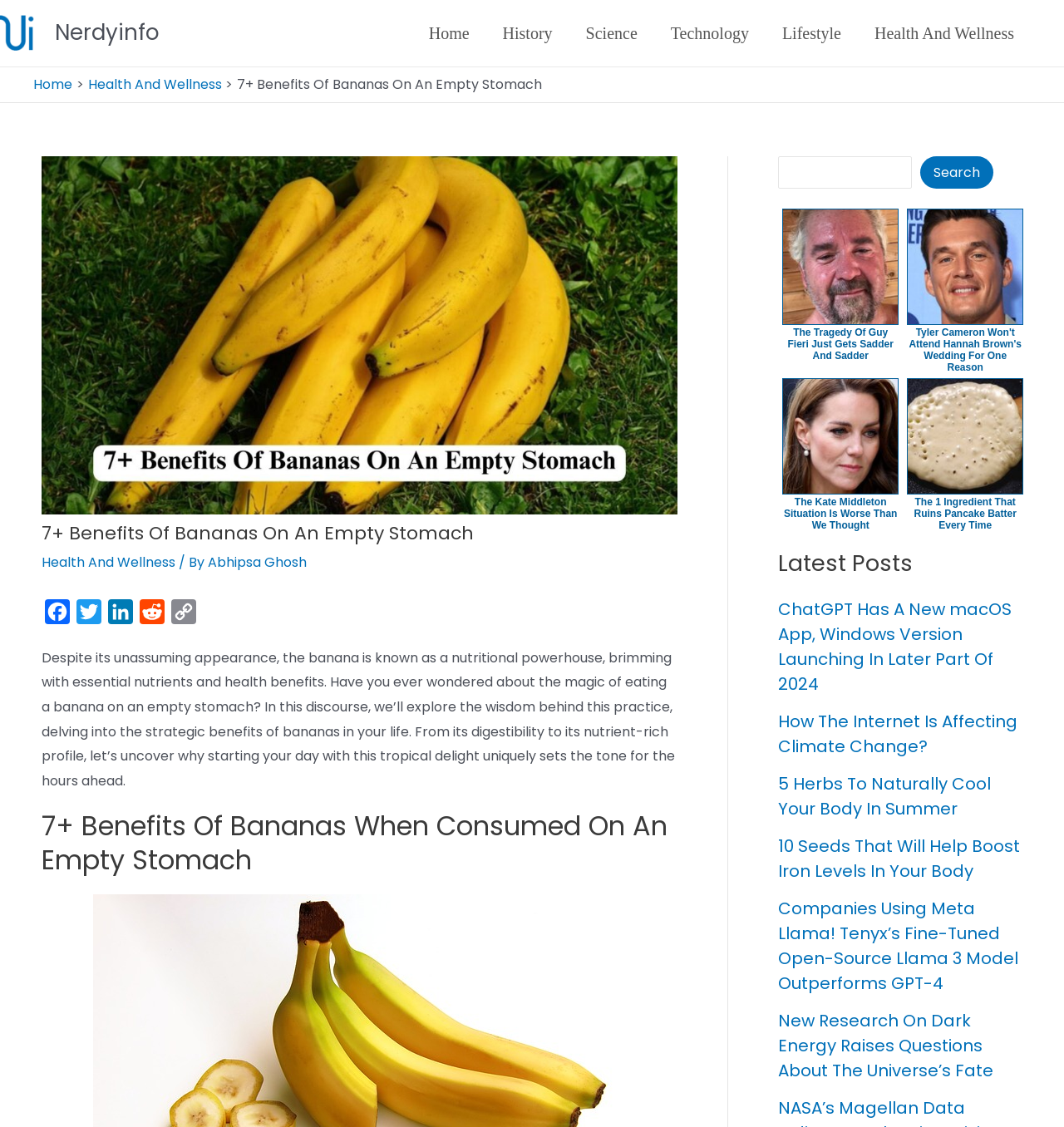Please provide a one-word or phrase answer to the question: 
What social media platforms are available for sharing?

Facebook, Twitter, LinkedIn, Reddit